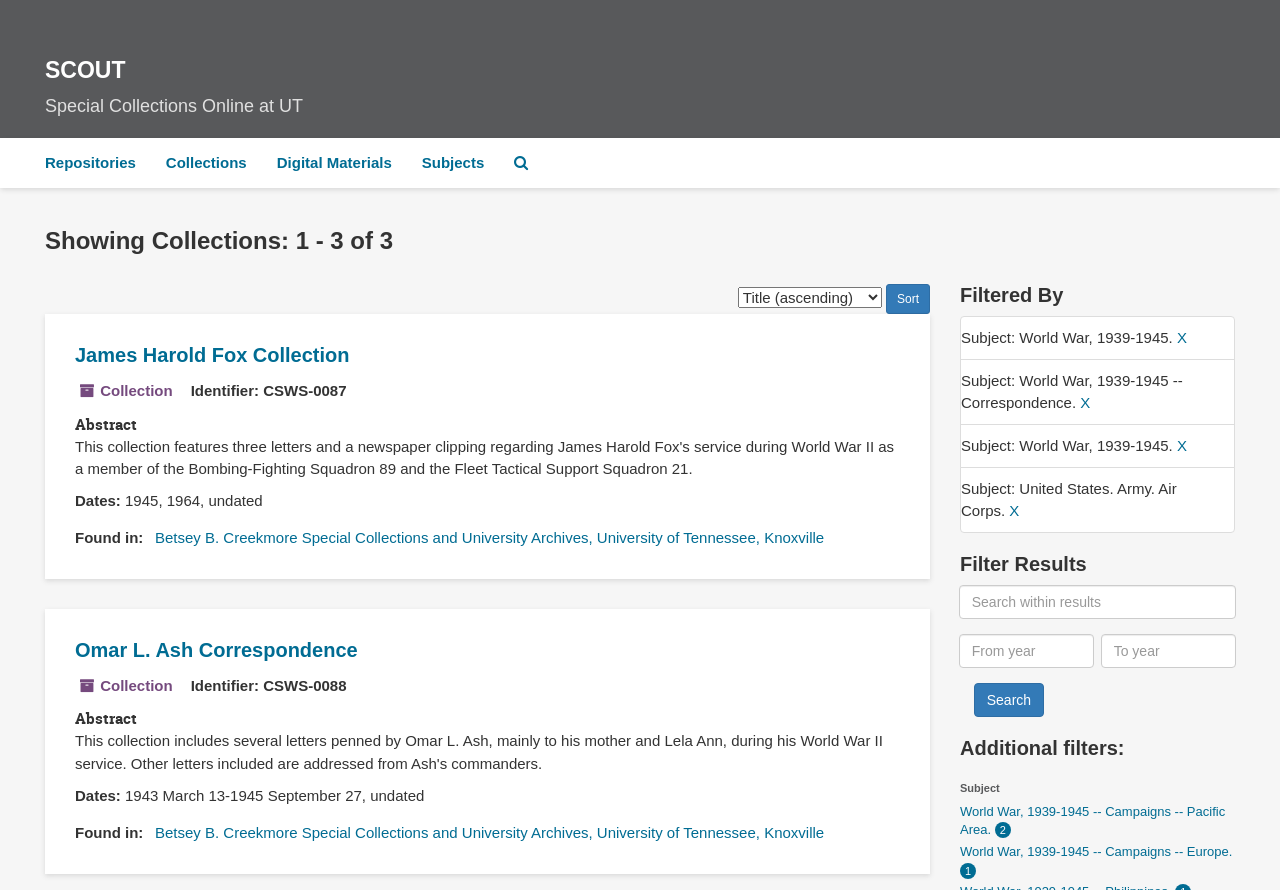Please determine the bounding box coordinates for the element with the description: "Search The Archives".

[0.39, 0.155, 0.424, 0.211]